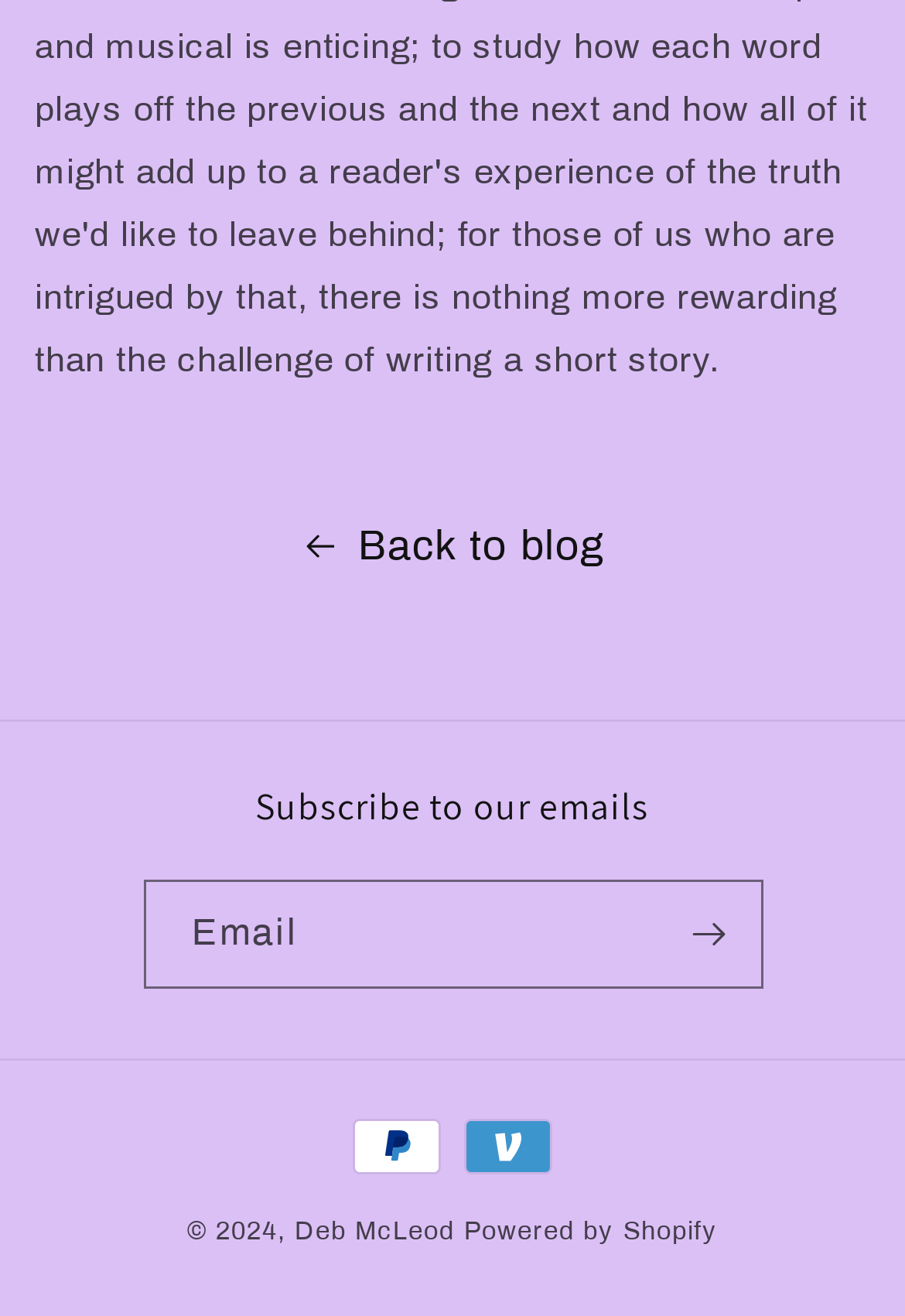Determine the bounding box for the UI element that matches this description: "parent_node: Email name="contact[email]" placeholder="Email"".

[0.16, 0.67, 0.84, 0.75]